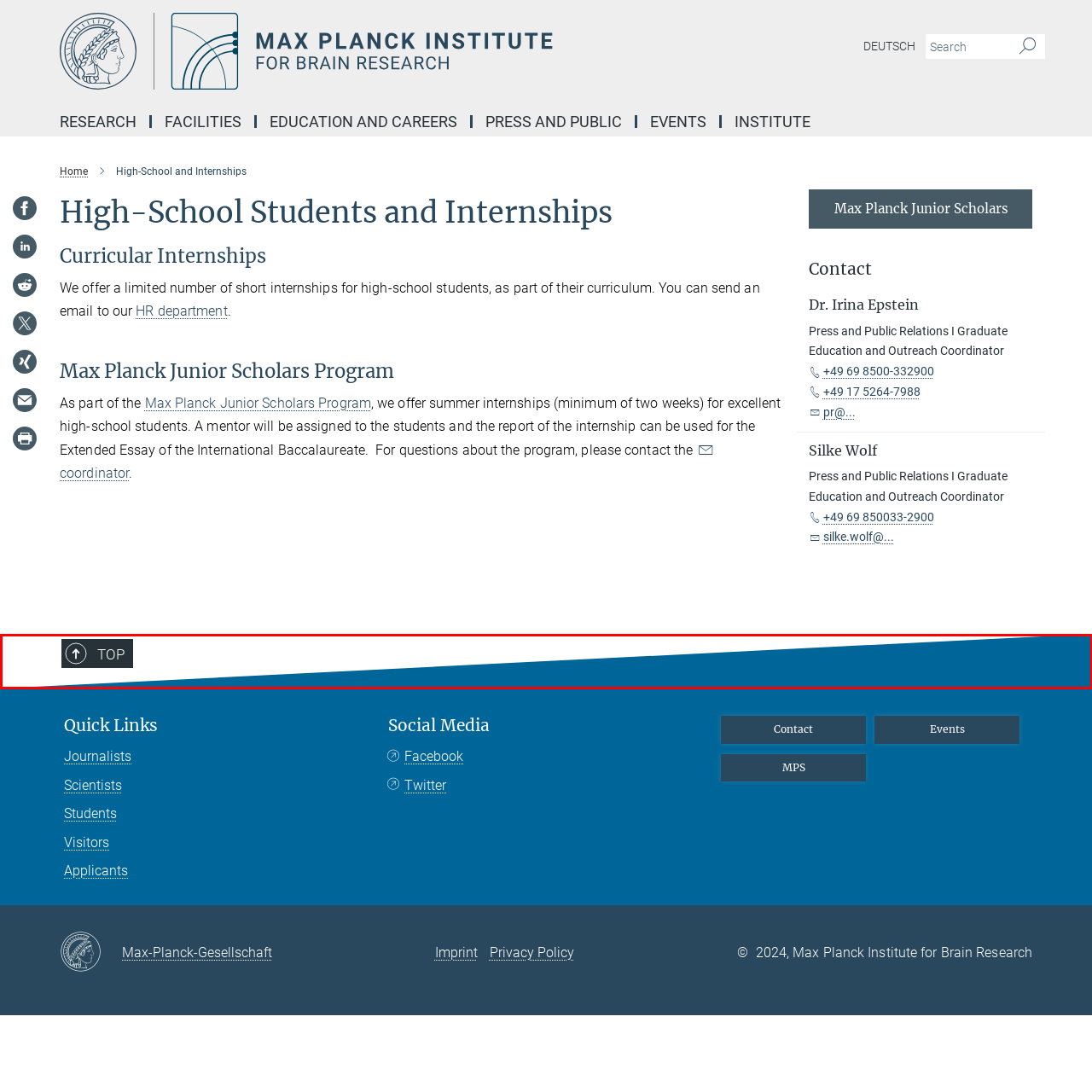Pay attention to the content inside the red bounding box and deliver a detailed answer to the following question based on the image's details: What is the shape of the icon?

The icon is circular in shape, which is a common design choice for buttons and icons, making it easily recognizable and intuitive to use.